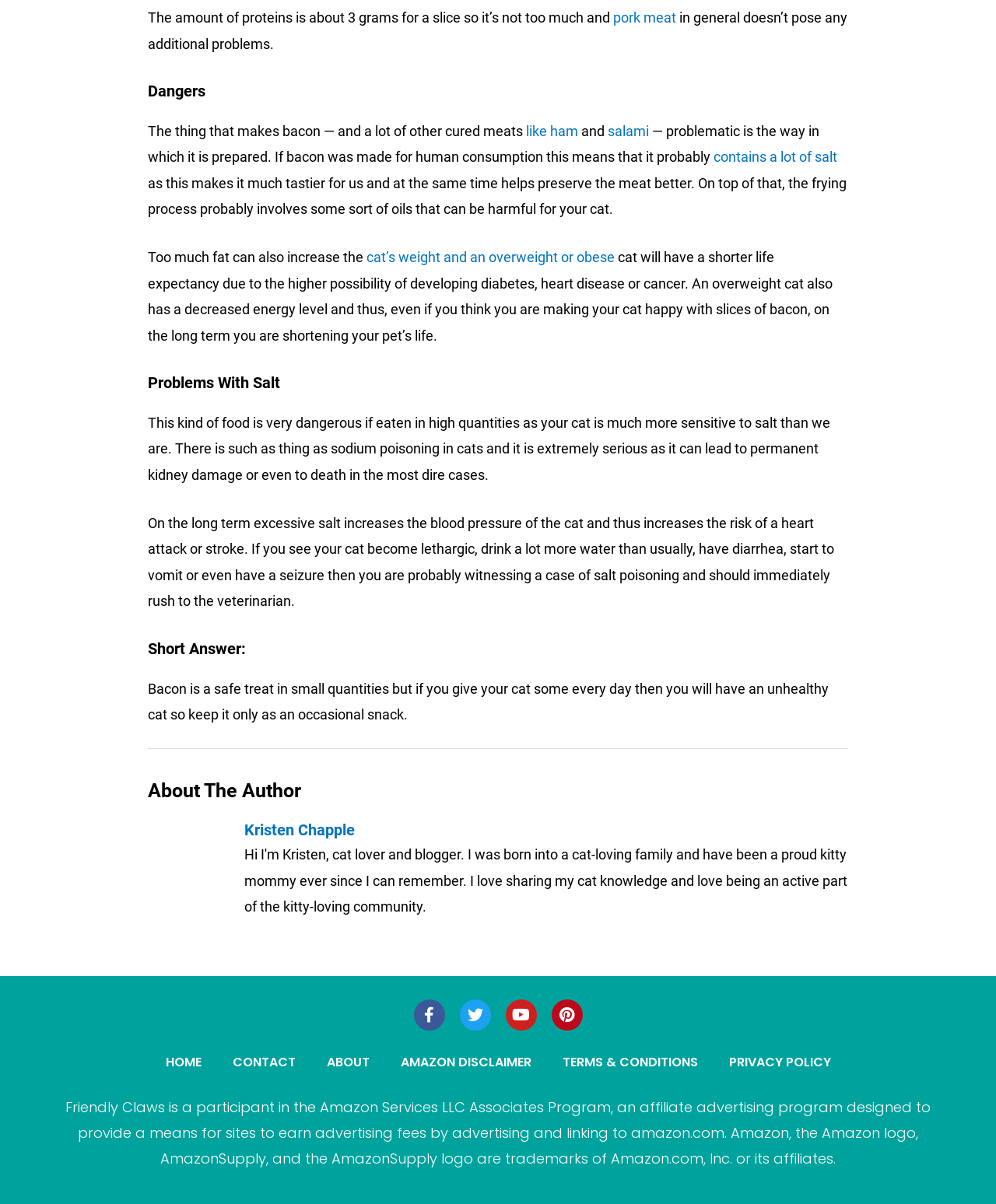Show the bounding box coordinates of the region that should be clicked to follow the instruction: "click the link to learn about dangers."

[0.148, 0.066, 0.852, 0.085]